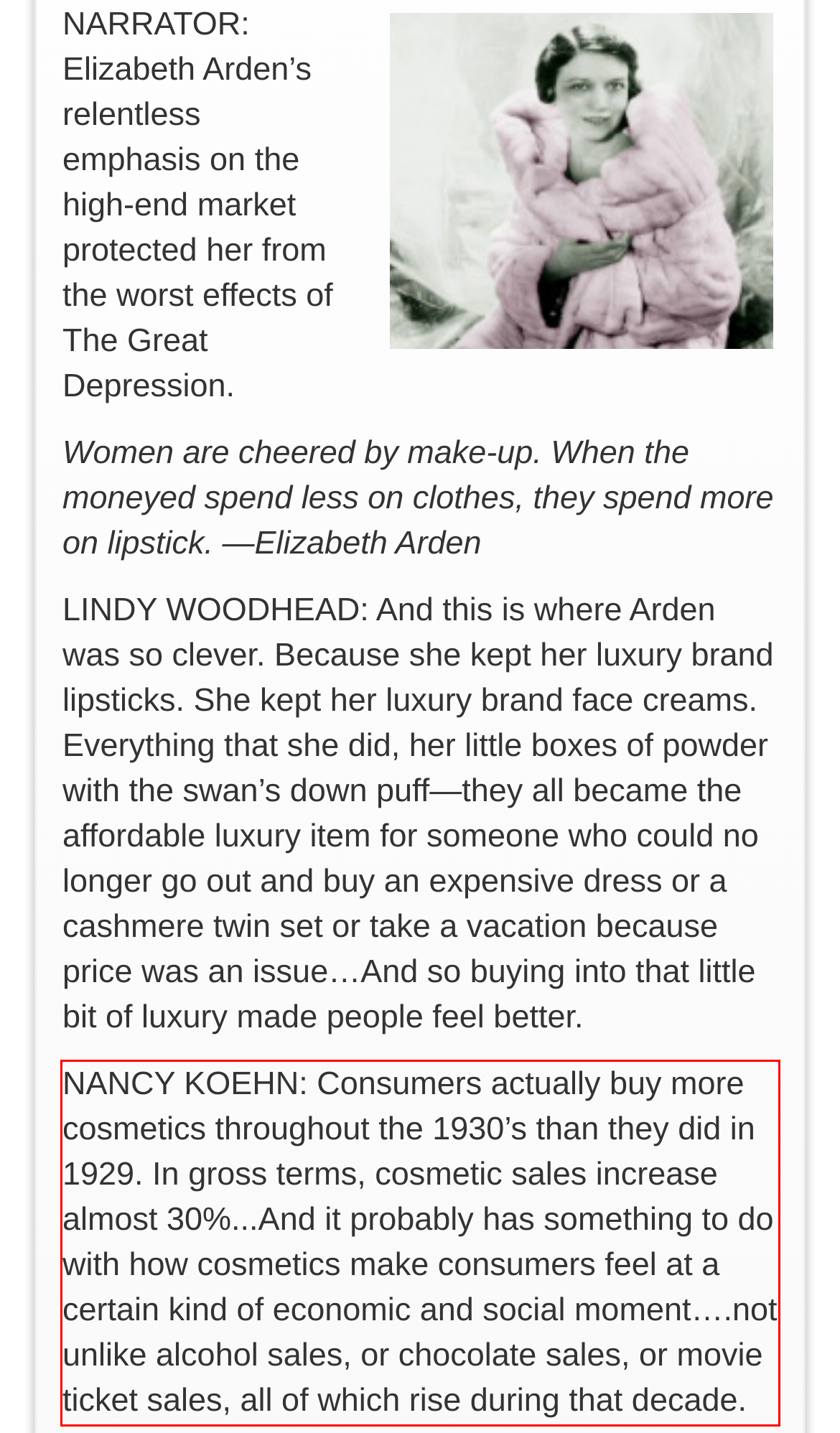Using the provided webpage screenshot, identify and read the text within the red rectangle bounding box.

NANCY KOEHN: Consumers actually buy more cosmetics throughout the 1930’s than they did in 1929. In gross terms, cosmetic sales increase almost 30%...And it probably has something to do with how cosmetics make consumers feel at a certain kind of economic and social moment….not unlike alcohol sales, or chocolate sales, or movie ticket sales, all of which rise during that decade.